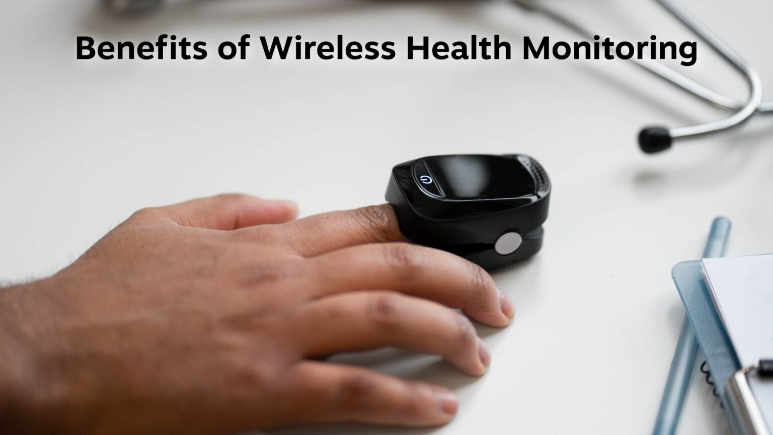Provide a brief response to the question below using a single word or phrase: 
What is the purpose of wireless health monitoring?

Continuous patient monitoring